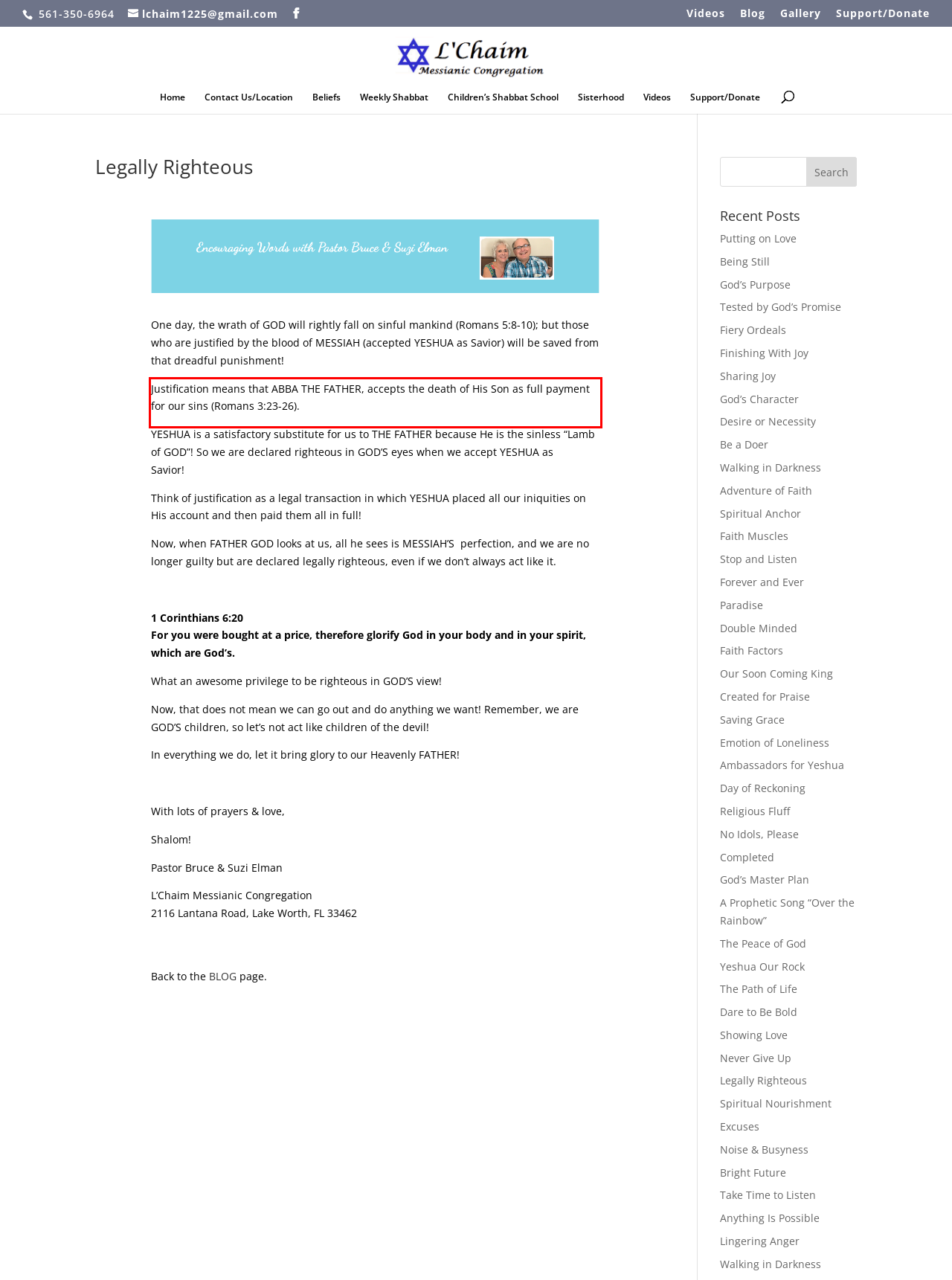Analyze the screenshot of the webpage and extract the text from the UI element that is inside the red bounding box.

Justification means that ABBA THE FATHER, accepts the death of His Son as full payment for our sins (Romans 3:23-26).